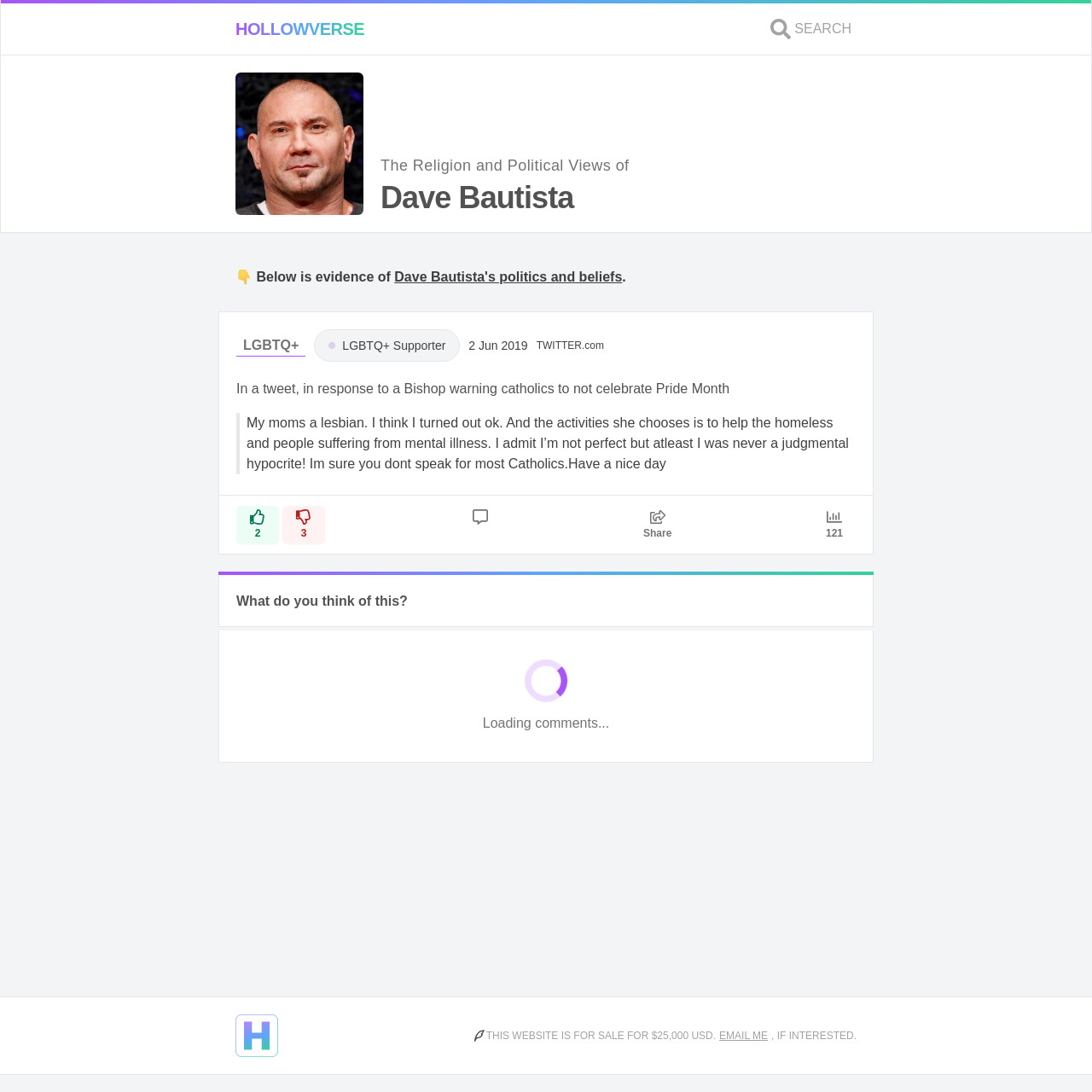Please reply to the following question using a single word or phrase: 
What is the price of the website for sale?

$25,000 USD